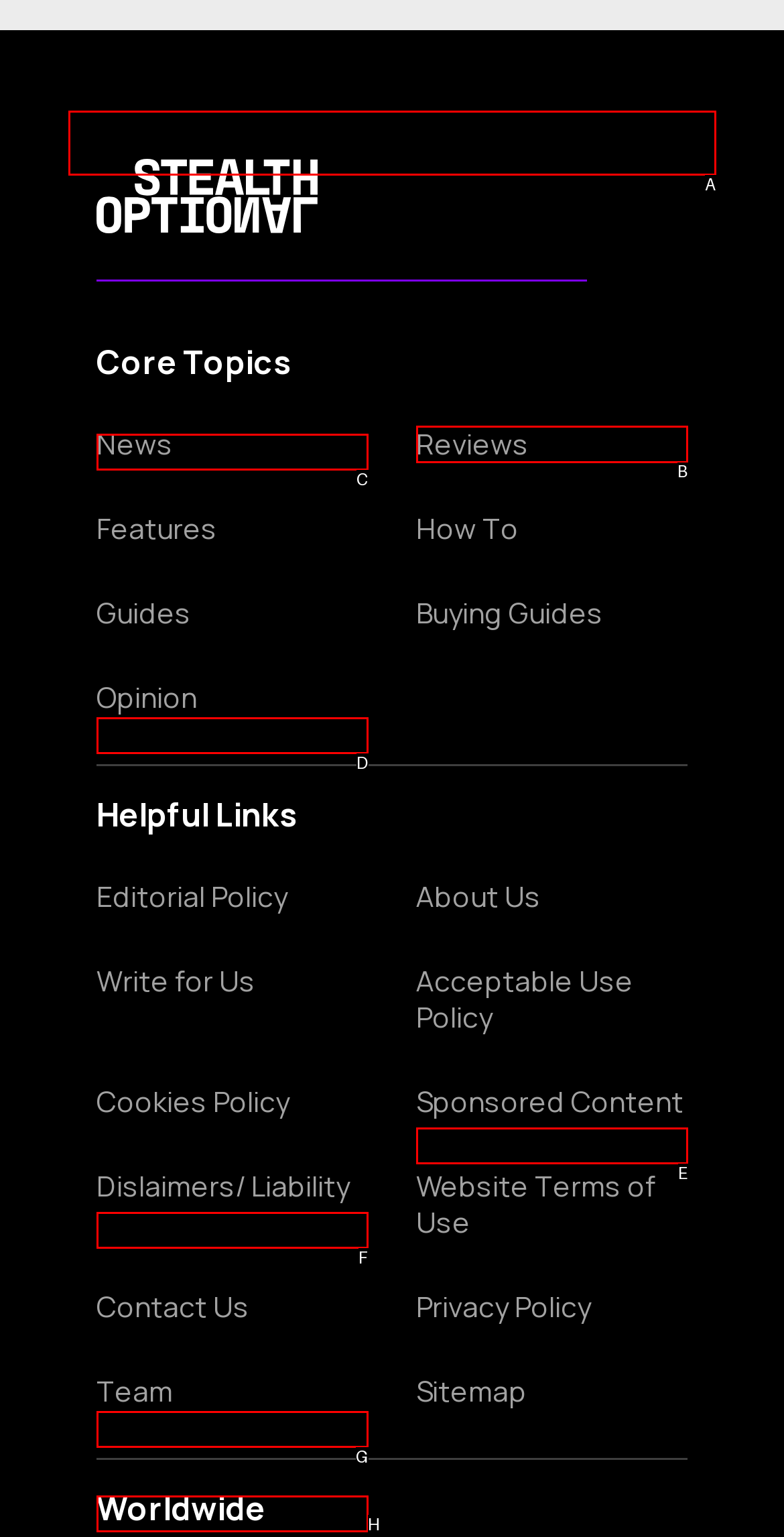From the given options, choose the one to complete the task: Explore reviews
Indicate the letter of the correct option.

B